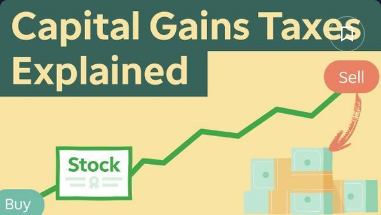What is the purpose of the graphic?
Look at the screenshot and give a one-word or phrase answer.

To explain capital gains taxes